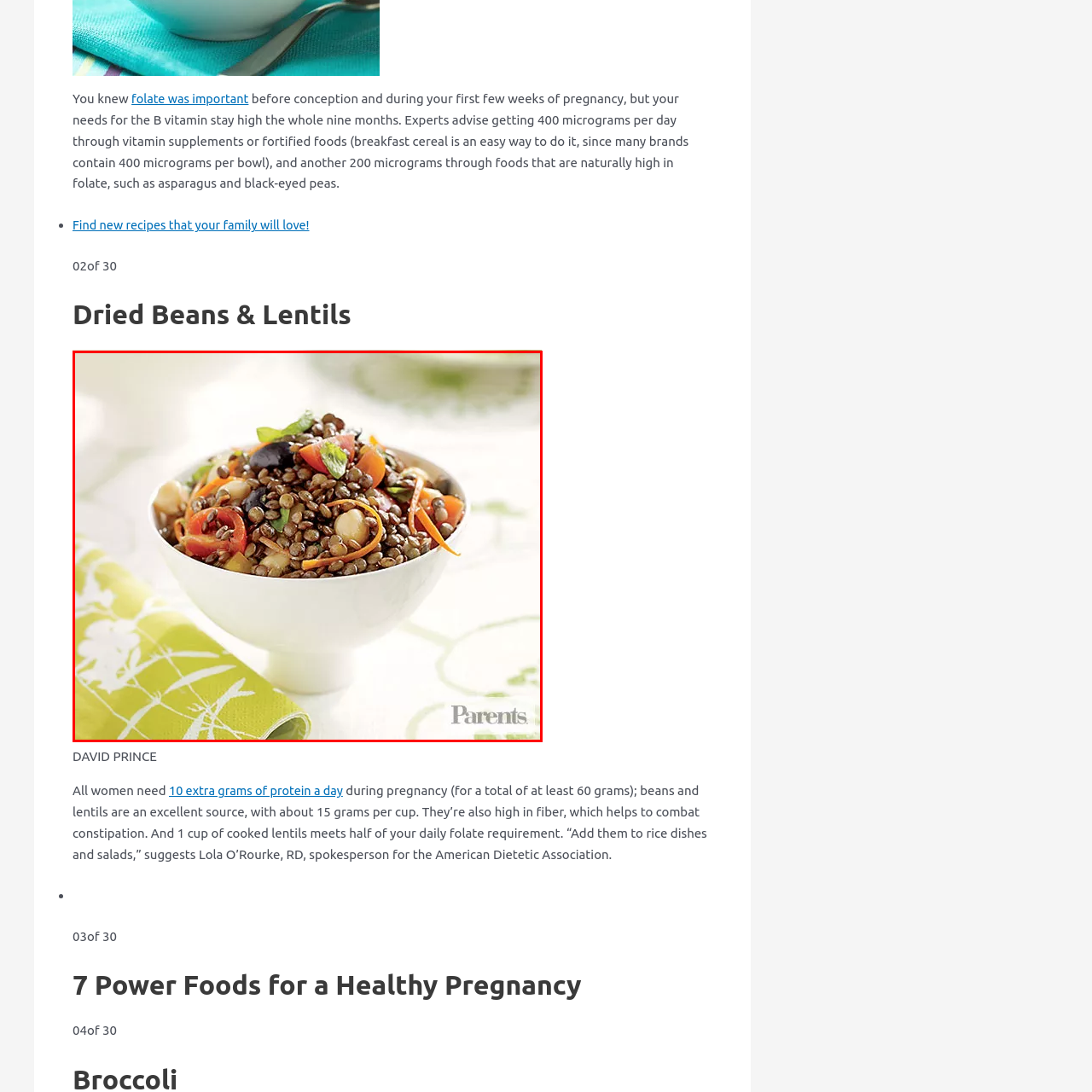What nutrient is lentil rich in?
View the image encased in the red bounding box and respond with a detailed answer informed by the visual information.

According to the caption, lentils are known for their high nutritional value, particularly being rich in folate, which is an essential nutrient, especially during pregnancy.